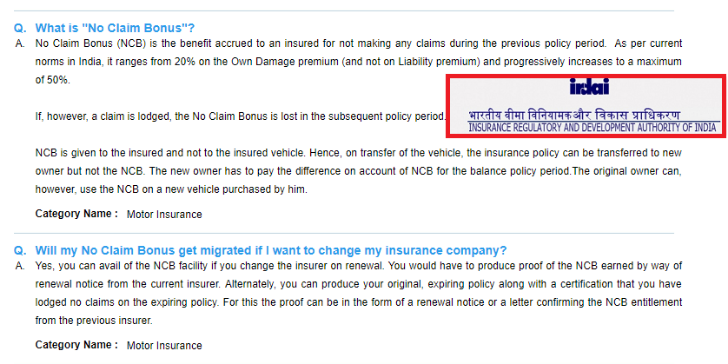Generate an in-depth description of the visual content.

The image depicts an informative section about the No Claim Bonus (NCB) in motor insurance, sourced from the Insurance Regulatory and Development Authority of India (IRDAI). It outlines the concept of NCB, describing it as a benefit for policyholders who do not make claims during their previous insurance period, with discounts ranging from 20% to 50% on renewal premiums based on the claim-free years. 

The text emphasizes that while the NCB is linked to the individual and not the insured vehicle, it can be transferred when a vehicle changes ownership. Additionally, it addresses the question of NCB migration when switching insurance companies, noting that proof of the NCB entitlement must be provided during the renewal process or through documentation from the previous insurer.

The heading clearly identifies this information as part of the regulatory guidelines provided by IRDAI, ensuring that policyholders understand their rights and the processes related to the No Claim Bonus.